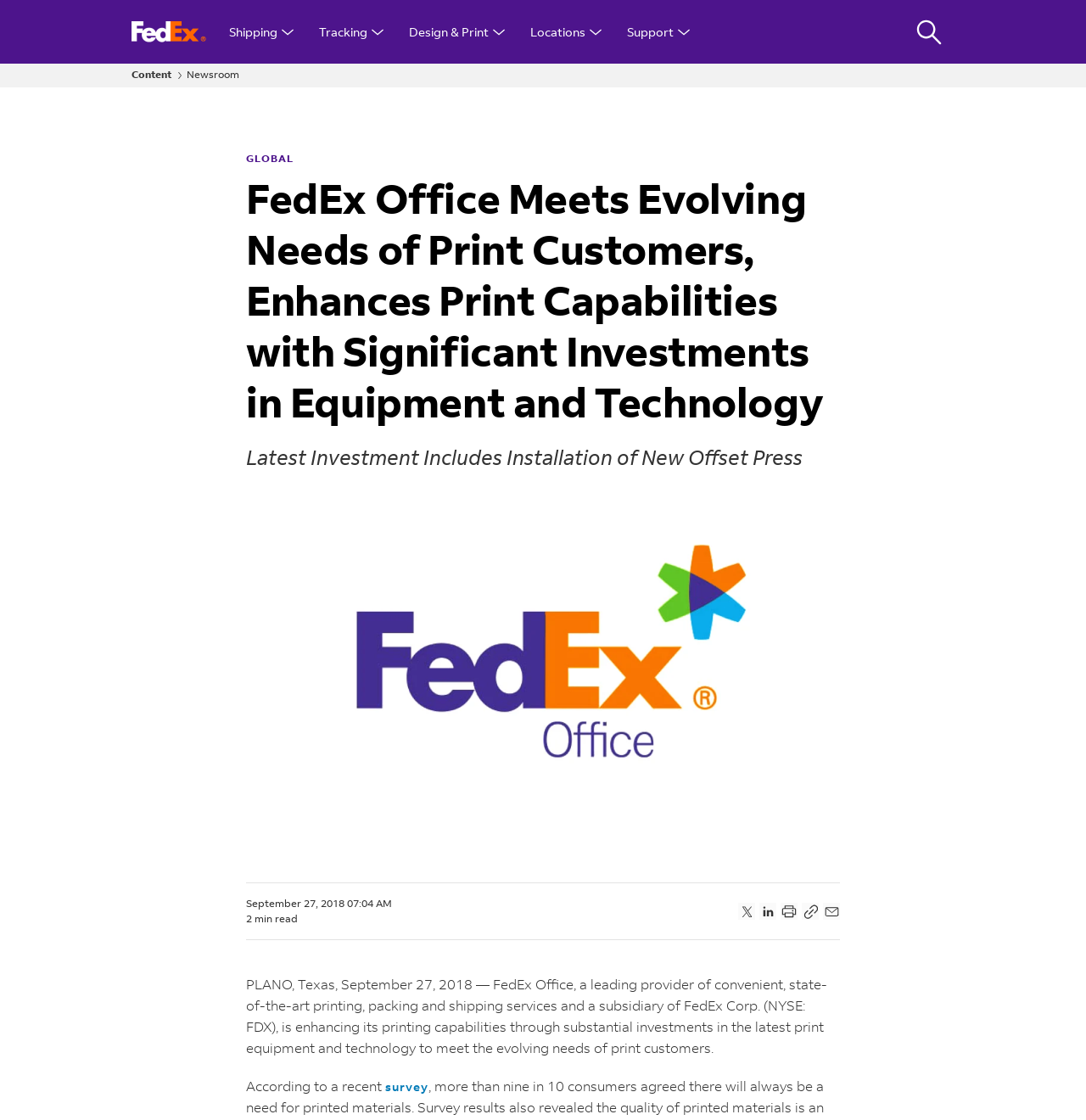Identify the bounding box coordinates of the clickable region necessary to fulfill the following instruction: "Read news". The bounding box coordinates should be four float numbers between 0 and 1, i.e., [left, top, right, bottom].

[0.172, 0.061, 0.22, 0.072]